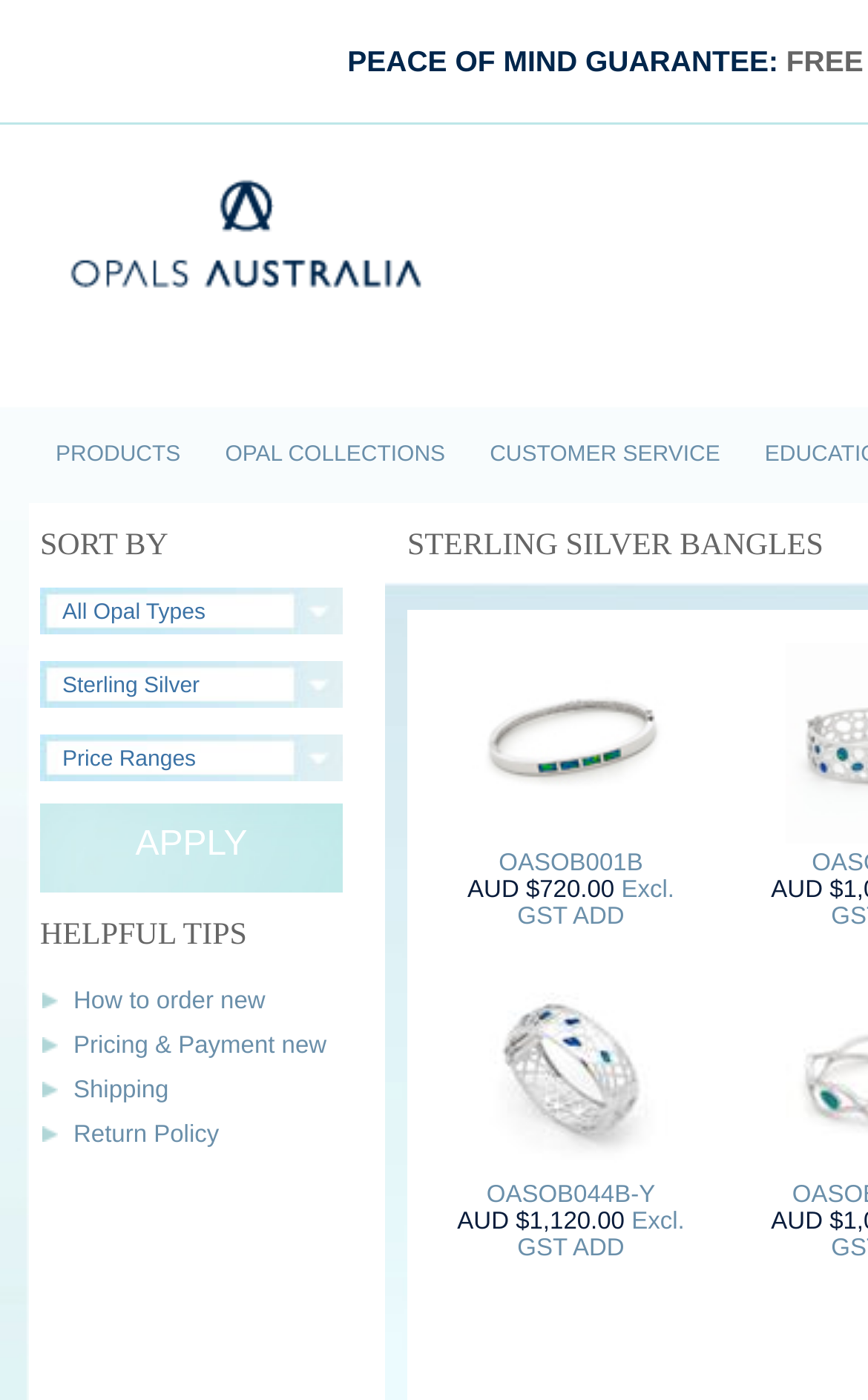Please specify the bounding box coordinates in the format (top-left x, top-left y, bottom-right x, bottom-right y), with all values as floating point numbers between 0 and 1. Identify the bounding box of the UI element described by: alt="Opals Australia logo" title="Opals Australia"

[0.069, 0.199, 0.495, 0.218]